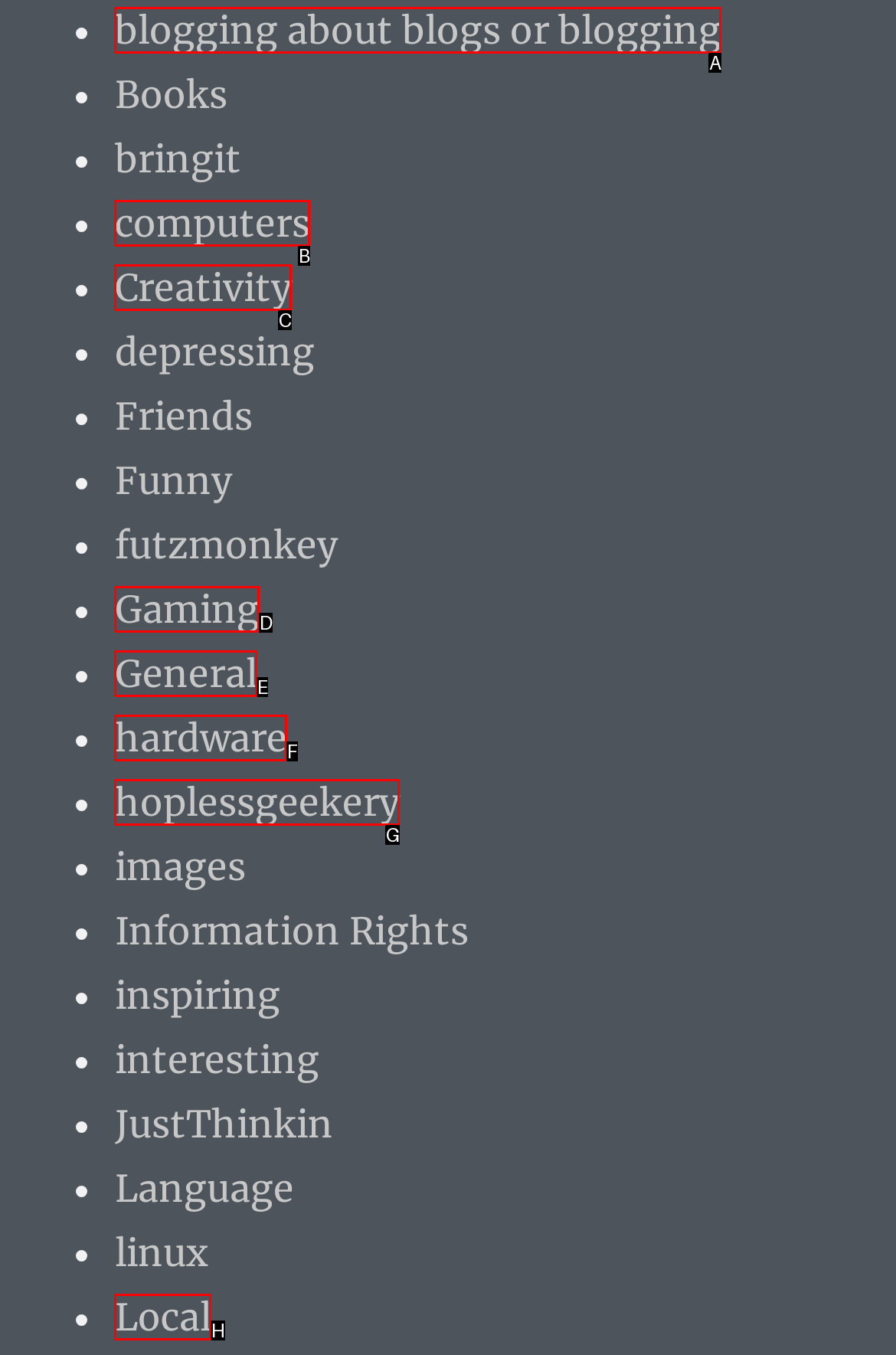Identify the HTML element that corresponds to the following description: Sarkari Job Provide the letter of the best matching option.

None